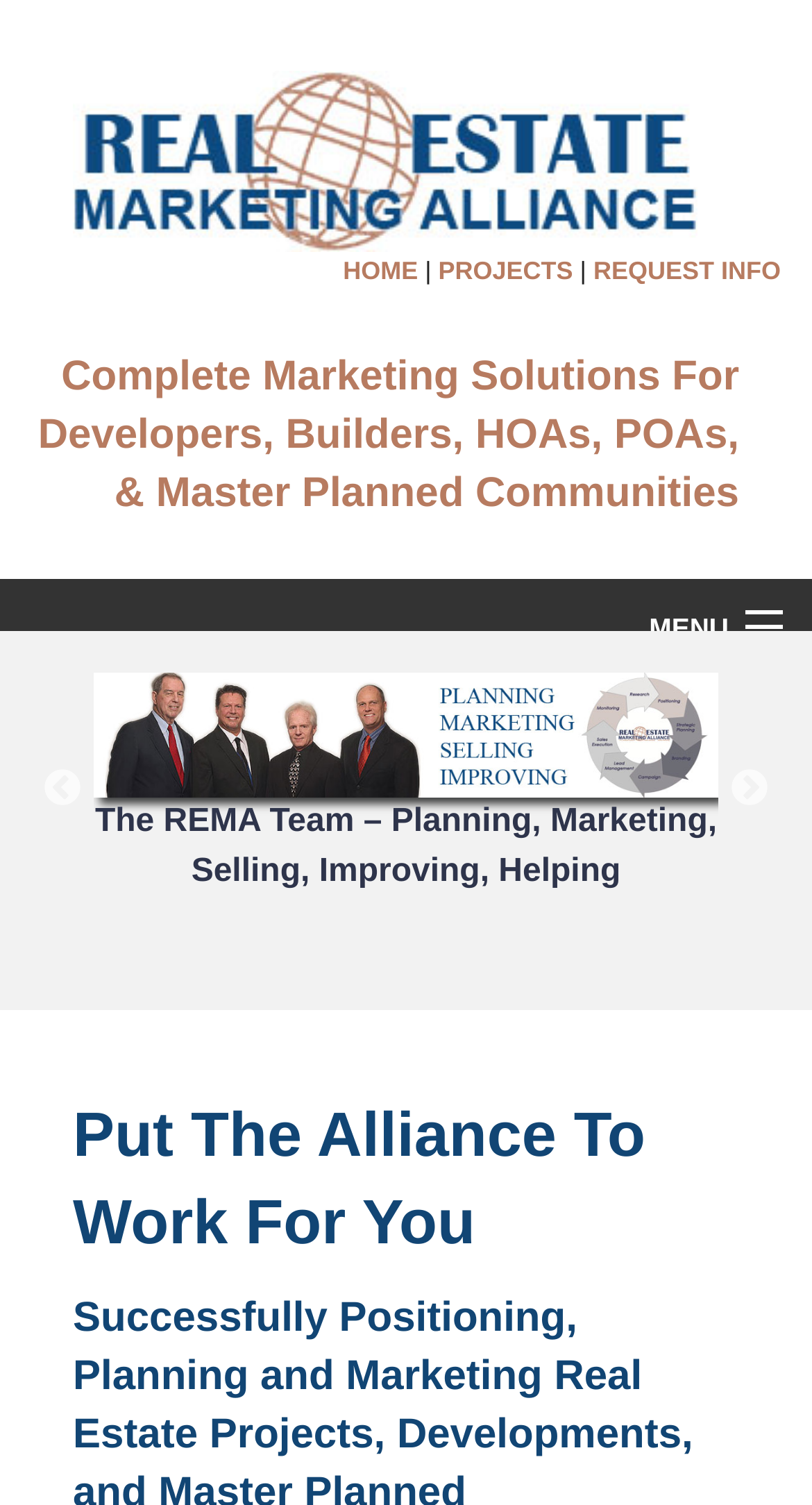Bounding box coordinates are given in the format (top-left x, top-left y, bottom-right x, bottom-right y). All values should be floating point numbers between 0 and 1. Provide the bounding box coordinate for the UI element described as: ABOUT US

[0.0, 0.447, 1.0, 0.507]